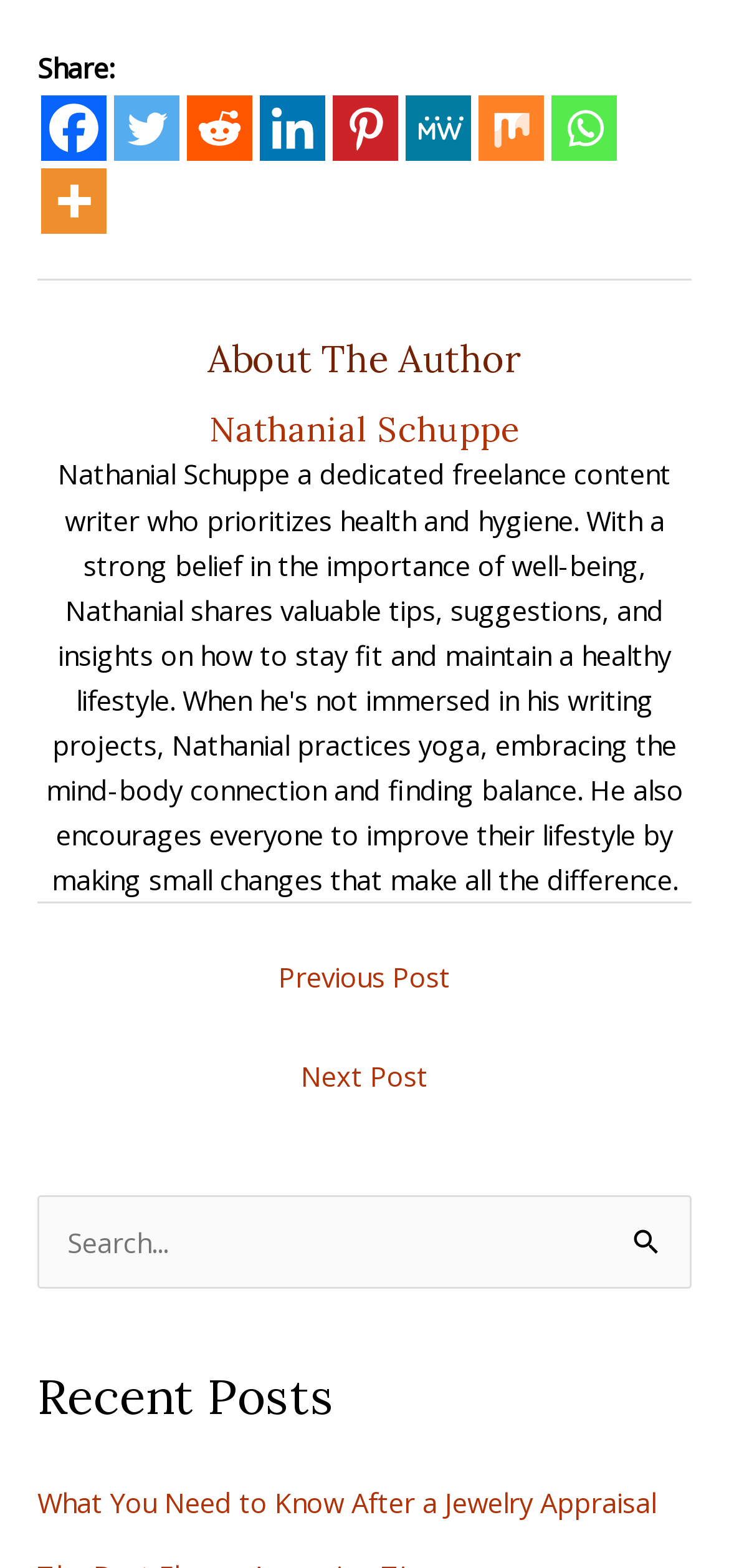Identify the bounding box coordinates for the element that needs to be clicked to fulfill this instruction: "Share on Facebook". Provide the coordinates in the format of four float numbers between 0 and 1: [left, top, right, bottom].

[0.056, 0.061, 0.146, 0.102]